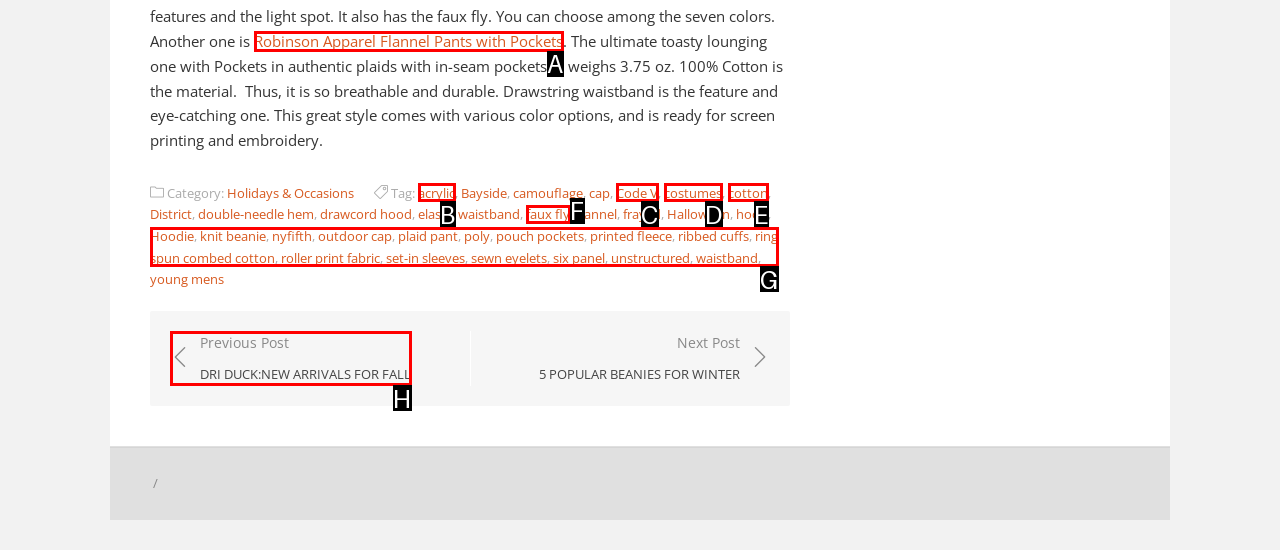Determine the HTML element that aligns with the description: ring spun combed cotton
Answer by stating the letter of the appropriate option from the available choices.

G